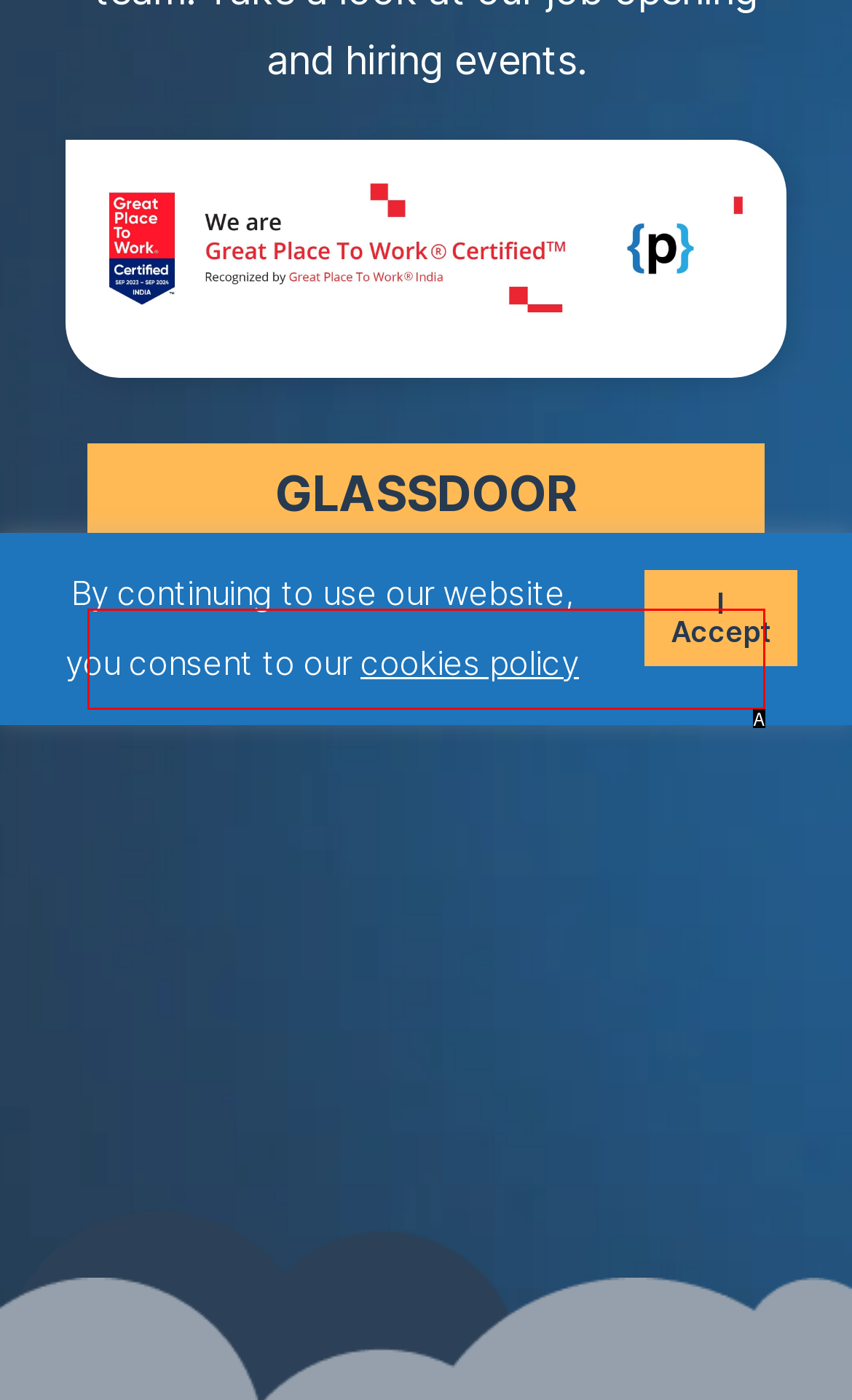From the description: alt="MetaStory", identify the option that best matches and reply with the letter of that option directly.

None